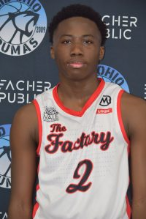What is the number on the jersey?
Please use the image to provide an in-depth answer to the question.

The caption explicitly states that the jersey has the number '2', which represents the player's affiliation with 'The Factory'.